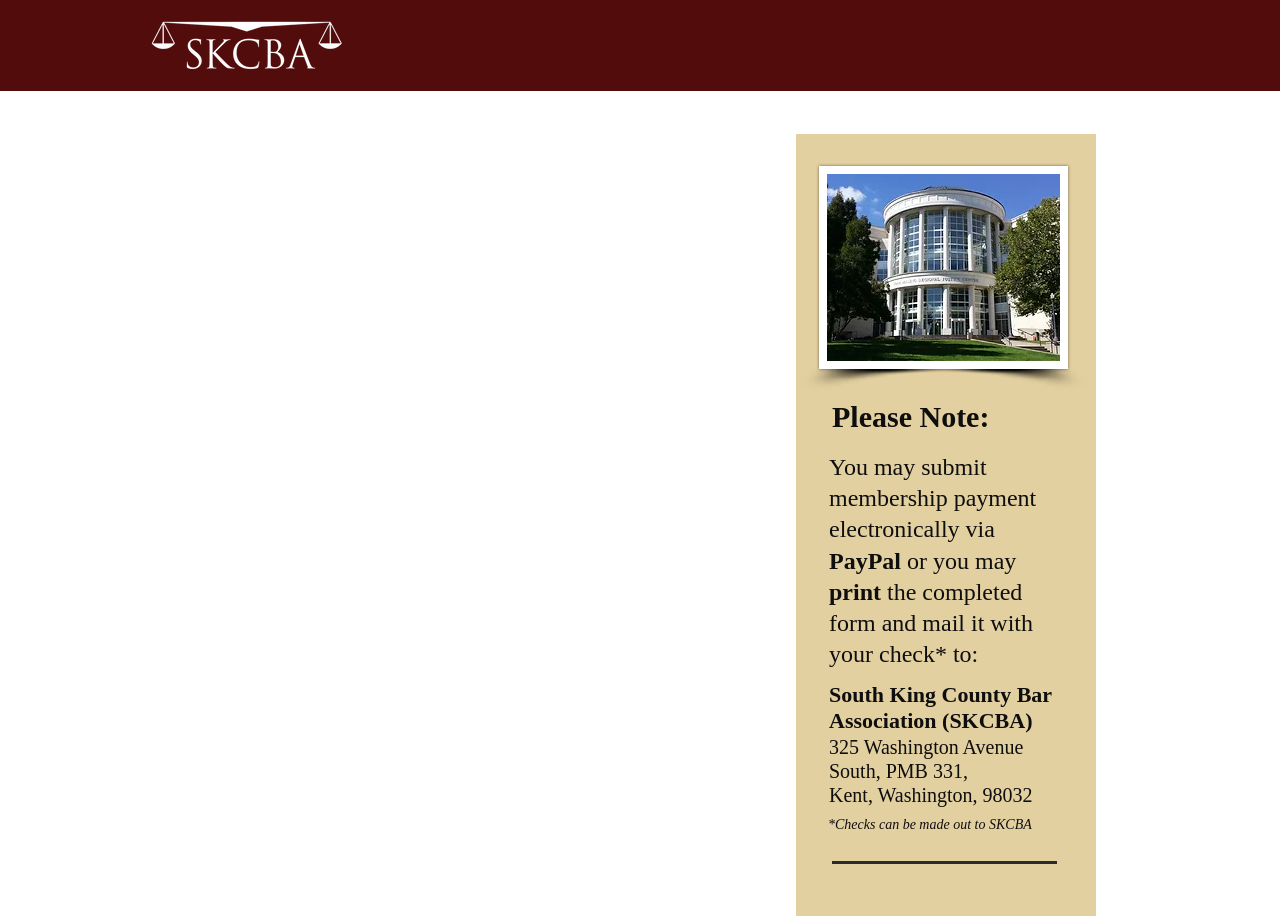Describe the webpage meticulously, covering all significant aspects.

The webpage is about a membership application for the South King County Bar Association (SKCBA). At the top left corner, there is an image of the SKCBA logo. Below the logo, there is a navigation menu with 7 links: HOME, WHO WE ARE, MEMBERSHIP, EVENTS, RECENT NEWS, VOLUNTEER OPPORTUNITIES, and CONTACT. These links are aligned horizontally and take up most of the top section of the page.

Below the navigation menu, there is a heading that reads "Please Note:". This is followed by a paragraph of text that explains the membership payment process, stating that payment can be made electronically via PayPal or by printing and mailing the completed form with a check.

The rest of the page provides the mailing address for the SKCBA, which is 325 Washington Avenue South, PMB 331, Kent, Washington, 98032. There is also a note that checks should be made out to SKCBA.